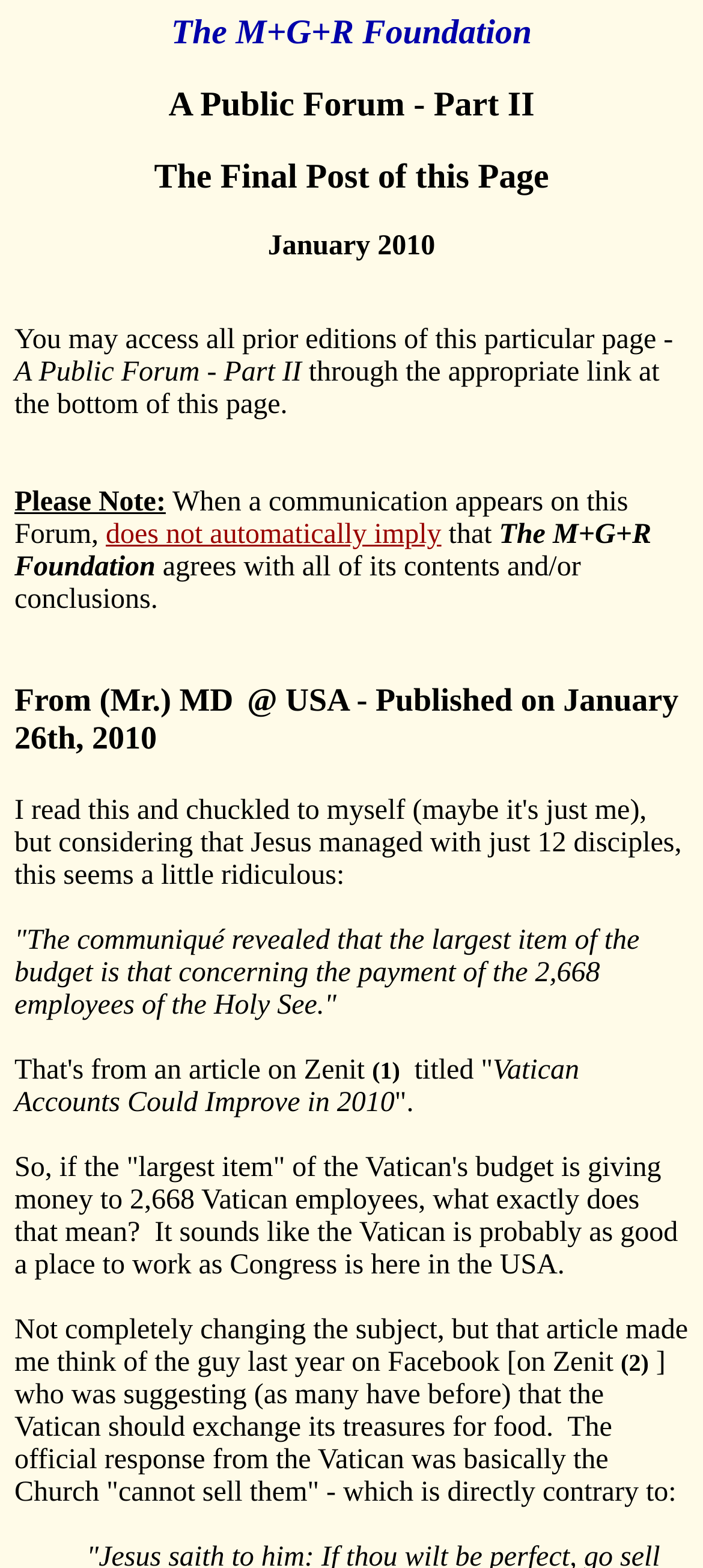Provide a short answer using a single word or phrase for the following question: 
What is the title of the article mentioned in the webpage?

Vatican Accounts Could Improve in 2010